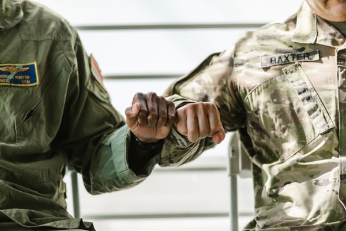Answer this question using a single word or a brief phrase:
What is the name displayed on the right figure's sleeve?

BAXTER